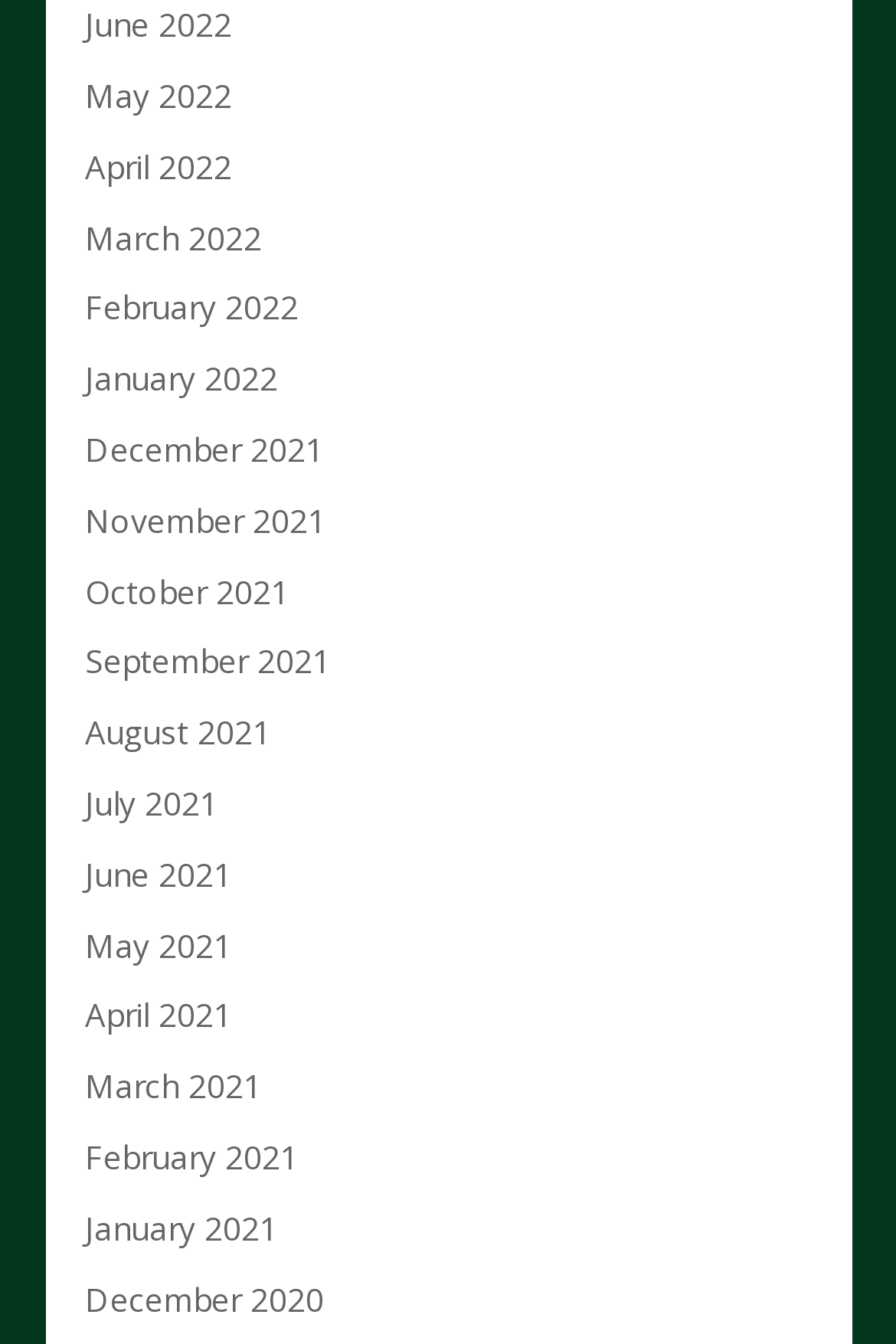What is the most recent month listed?
From the image, provide a succinct answer in one word or a short phrase.

June 2022